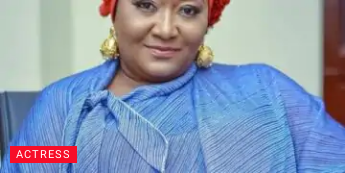Is the background of the image blurred? Examine the screenshot and reply using just one word or a brief phrase.

Yes